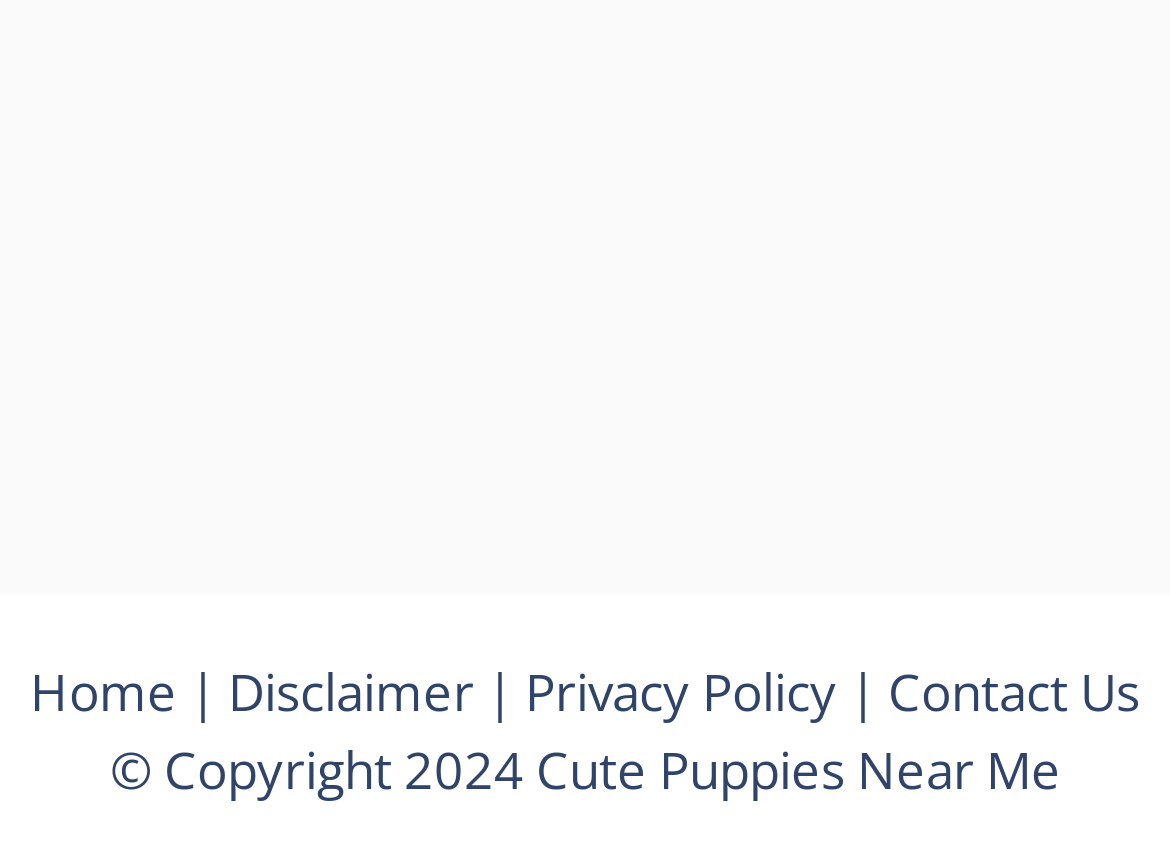Provide a short answer to the following question with just one word or phrase: How many links are there in the footer section?

5